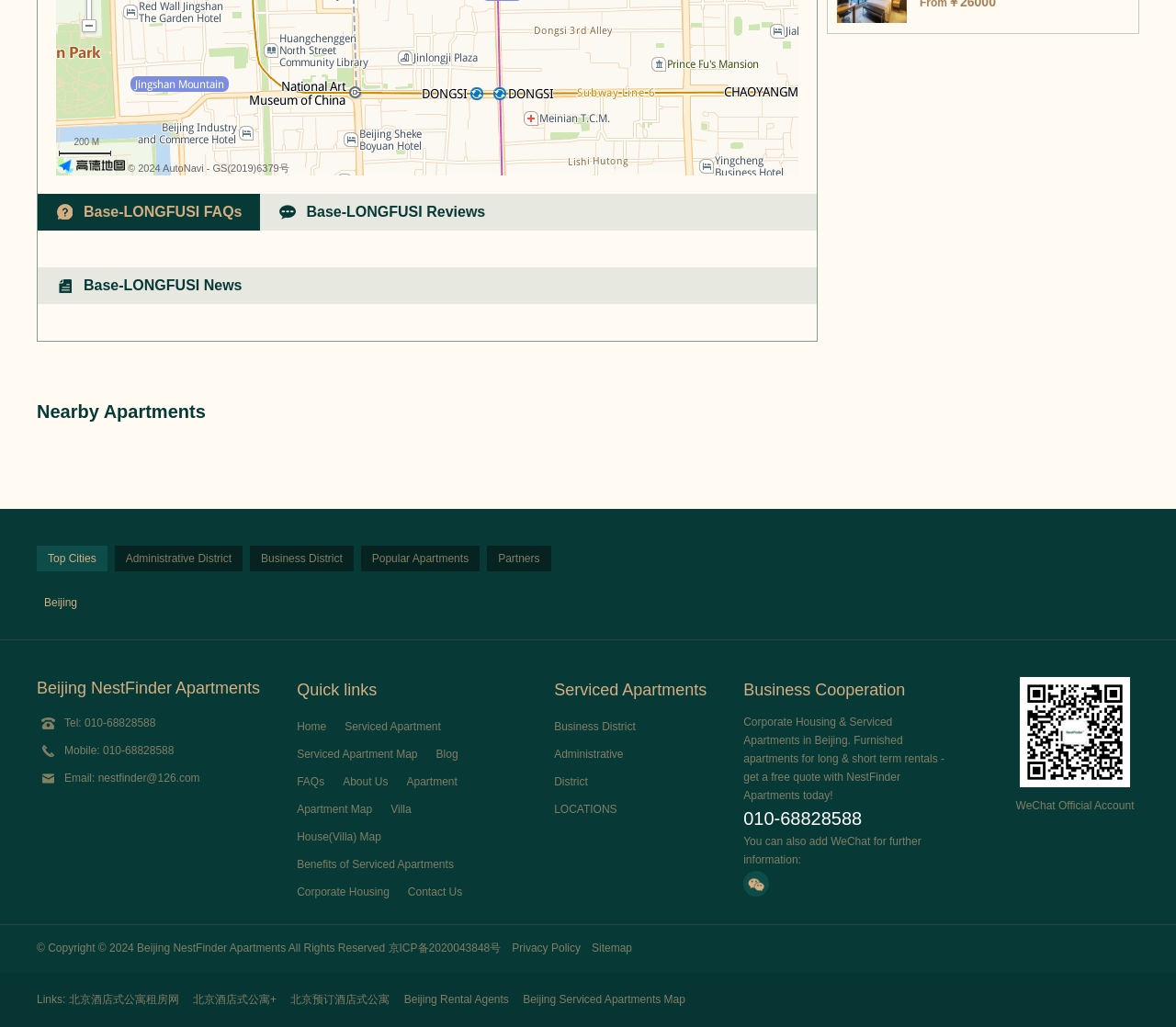Could you determine the bounding box coordinates of the clickable element to complete the instruction: "Contact Us"? Provide the coordinates as four float numbers between 0 and 1, i.e., [left, top, right, bottom].

[0.347, 0.862, 0.393, 0.875]